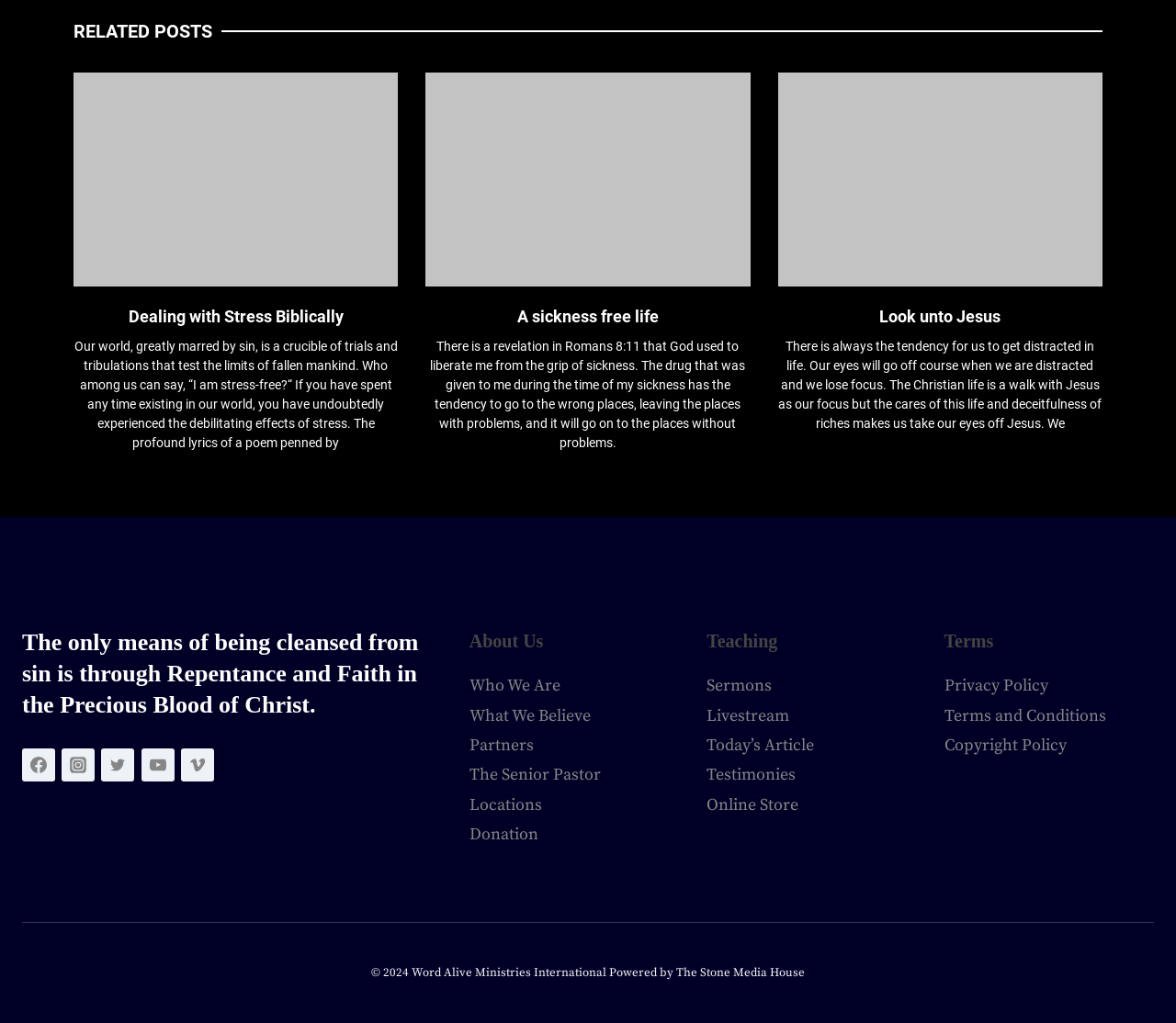From the details in the image, provide a thorough response to the question: How many social media links are there?

I counted the number of social media links by looking at the links with images of Facebook, Instagram, Twitter, YouTube, and Vimeo, which are located at the bottom of the webpage.